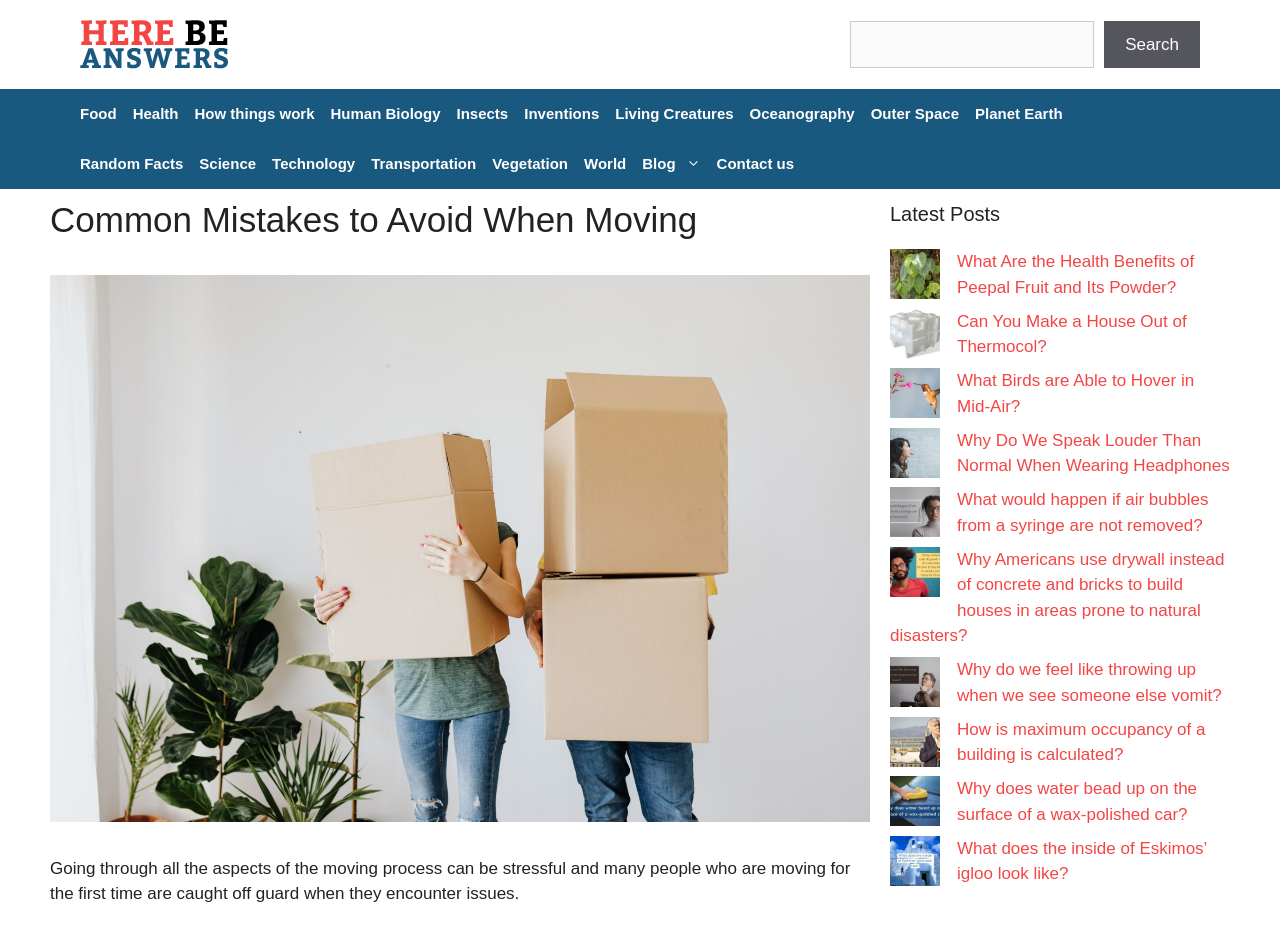Please identify the bounding box coordinates of the element that needs to be clicked to perform the following instruction: "Search for something".

[0.663, 0.024, 0.705, 0.045]